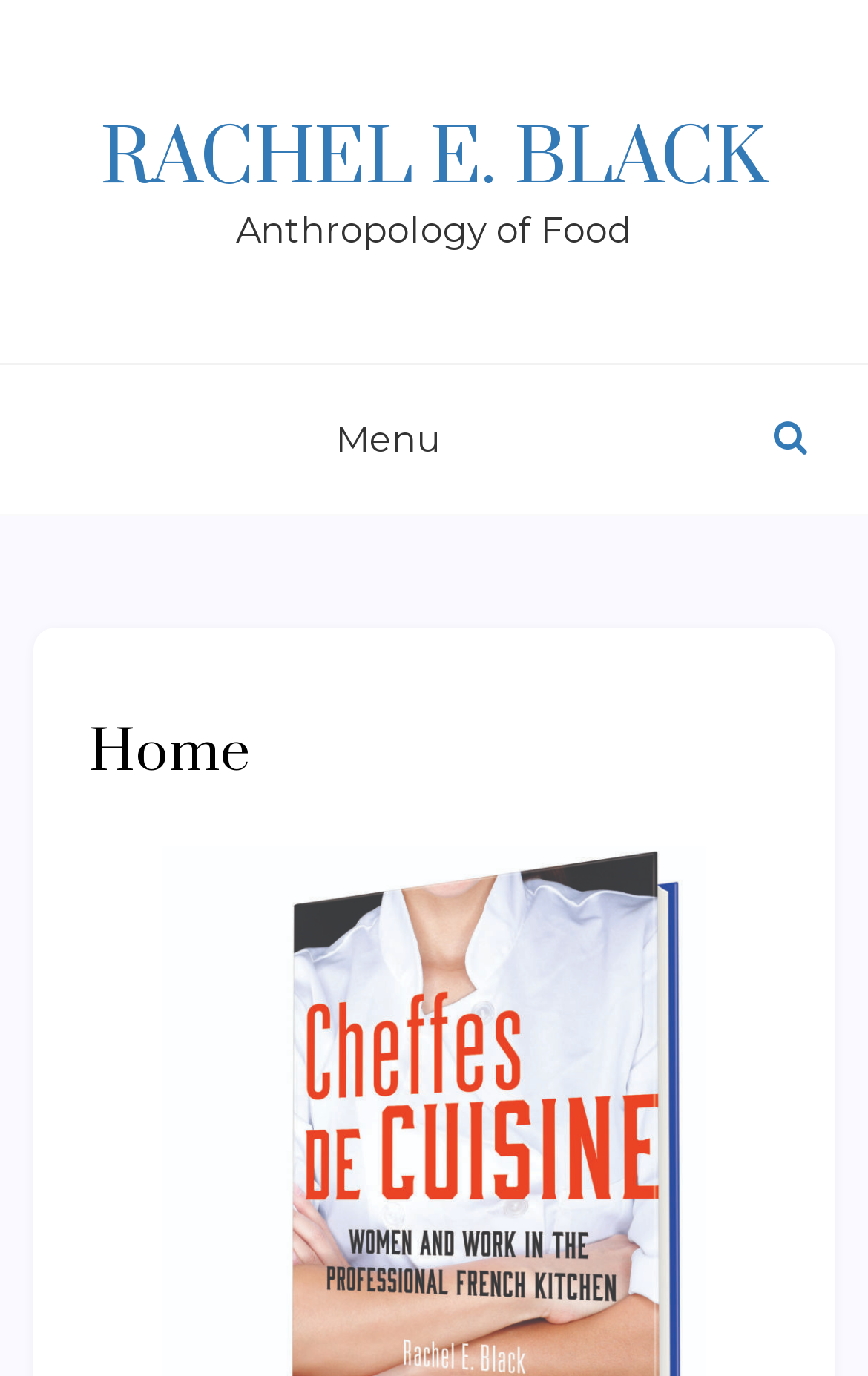Predict the bounding box of the UI element based on the description: "parent_node: Cart". The coordinates should be four float numbers between 0 and 1, formatted as [left, top, right, bottom].

None